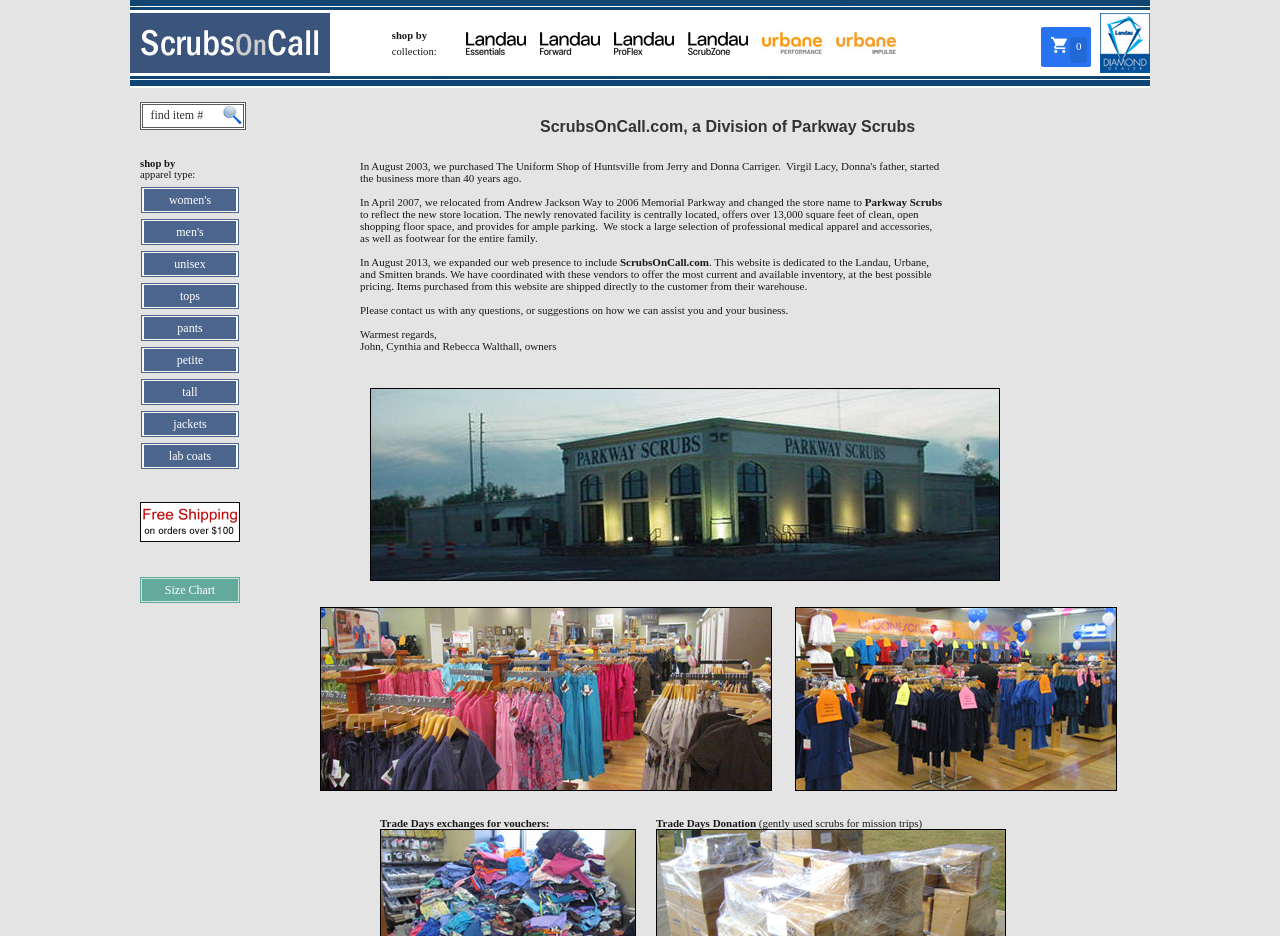Can you show the bounding box coordinates of the region to click on to complete the task described in the instruction: "search for item number"?

[0.113, 0.112, 0.189, 0.134]